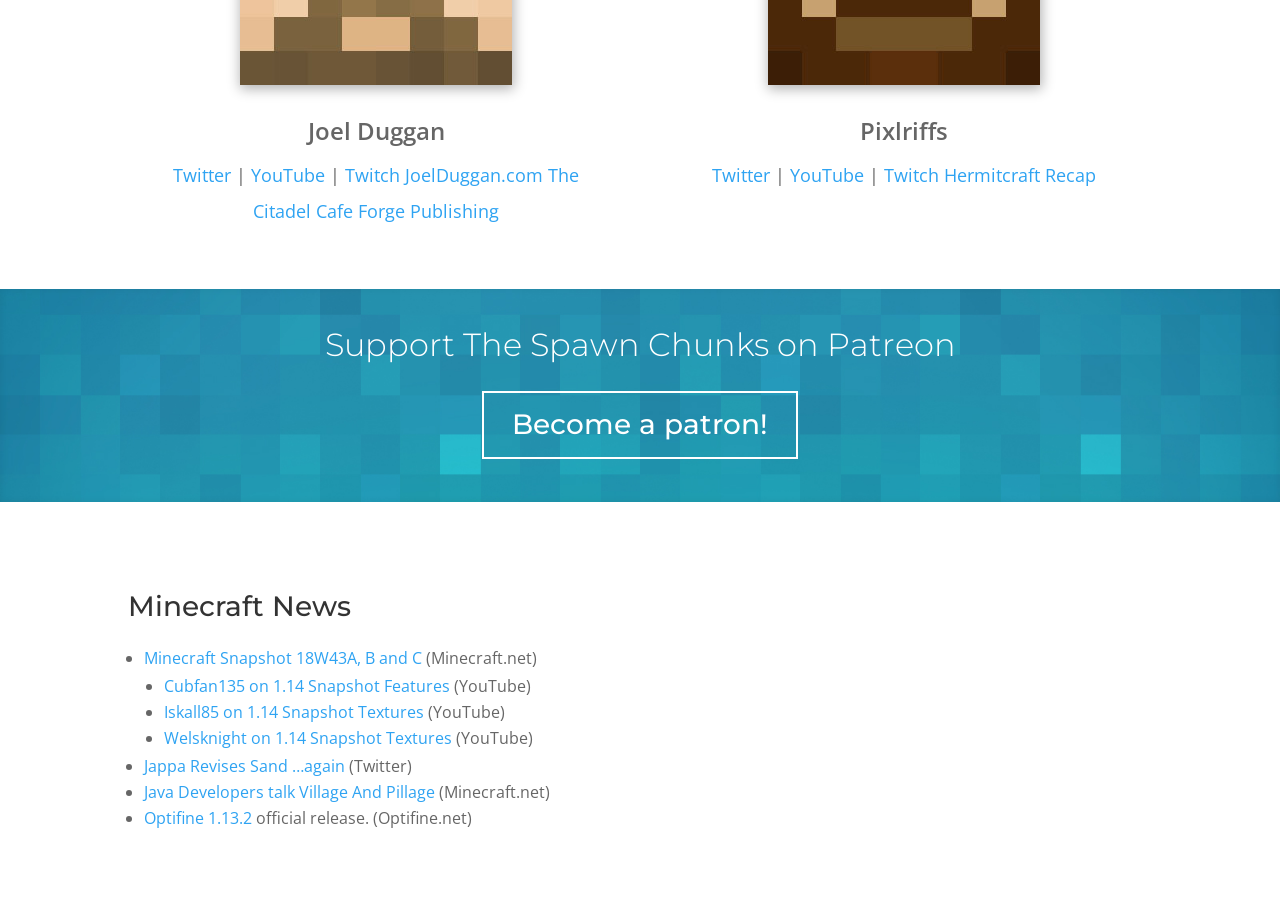Determine the bounding box coordinates of the region I should click to achieve the following instruction: "Support The Spawn Chunks on Patreon". Ensure the bounding box coordinates are four float numbers between 0 and 1, i.e., [left, top, right, bottom].

[0.377, 0.426, 0.623, 0.501]